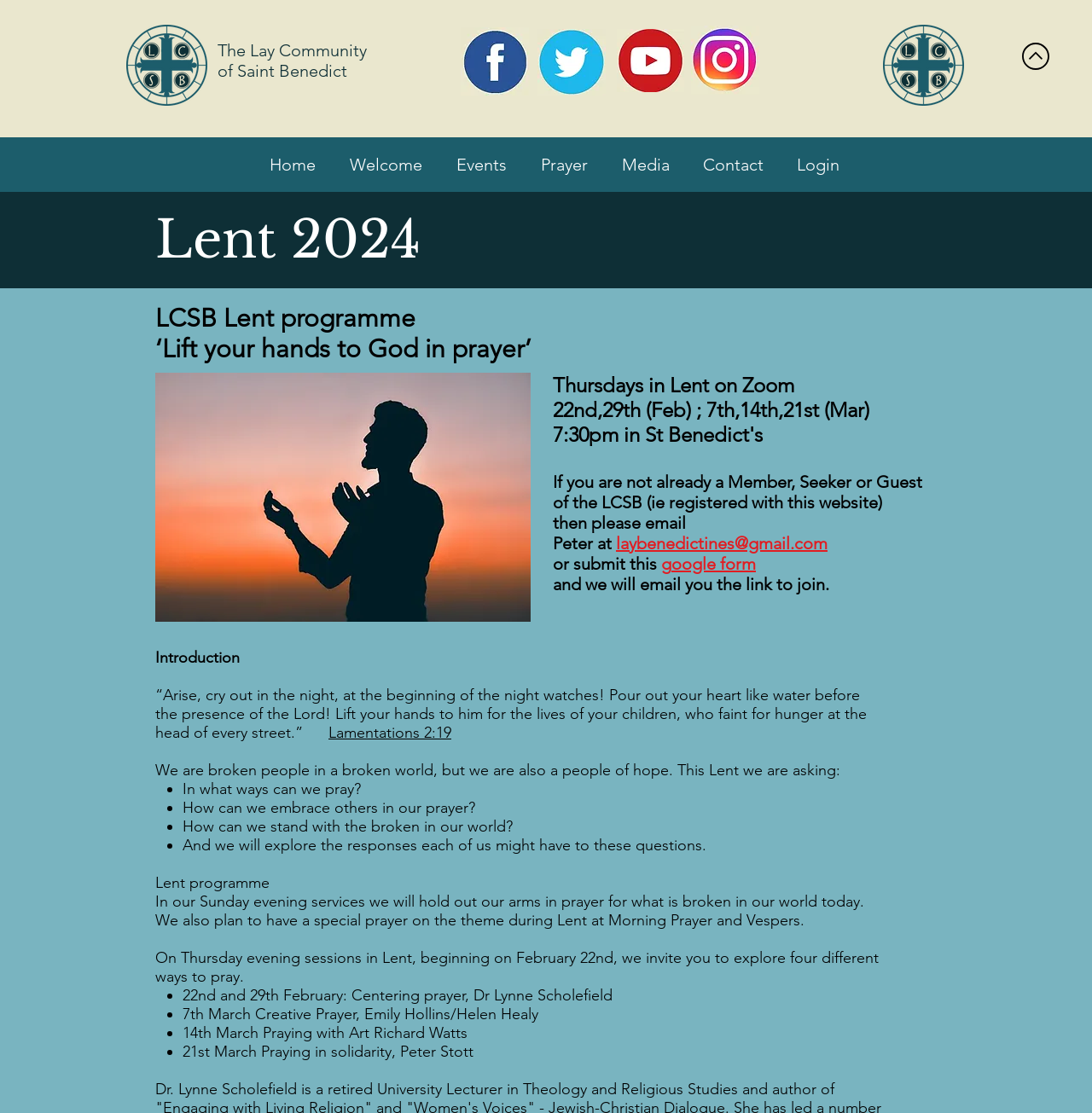Reply to the question with a single word or phrase:
What is the theme of the Lent programme?

Prayer